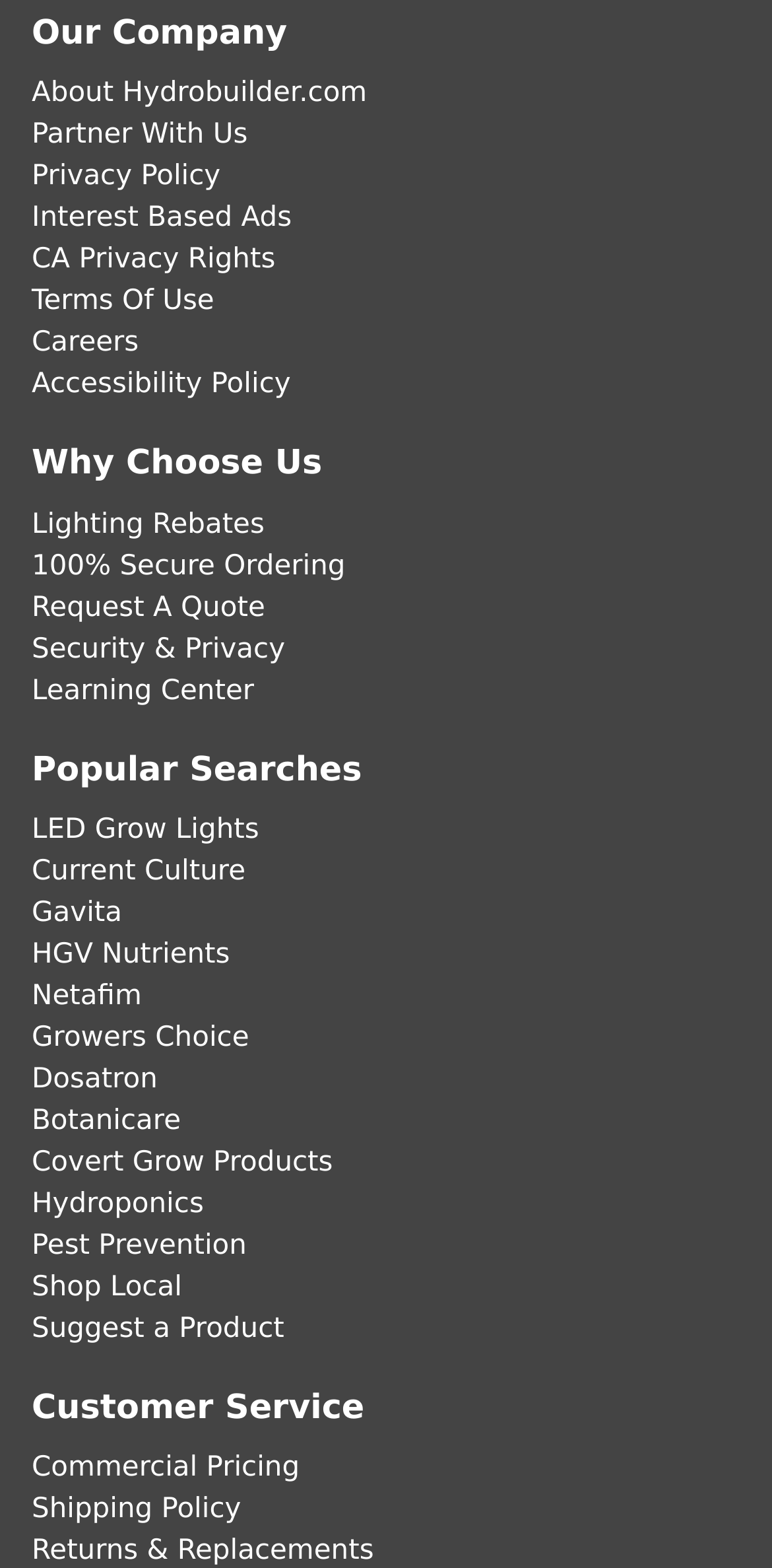Respond with a single word or phrase to the following question: What type of products are featured in the 'Popular Searches' section?

Hydroponics products